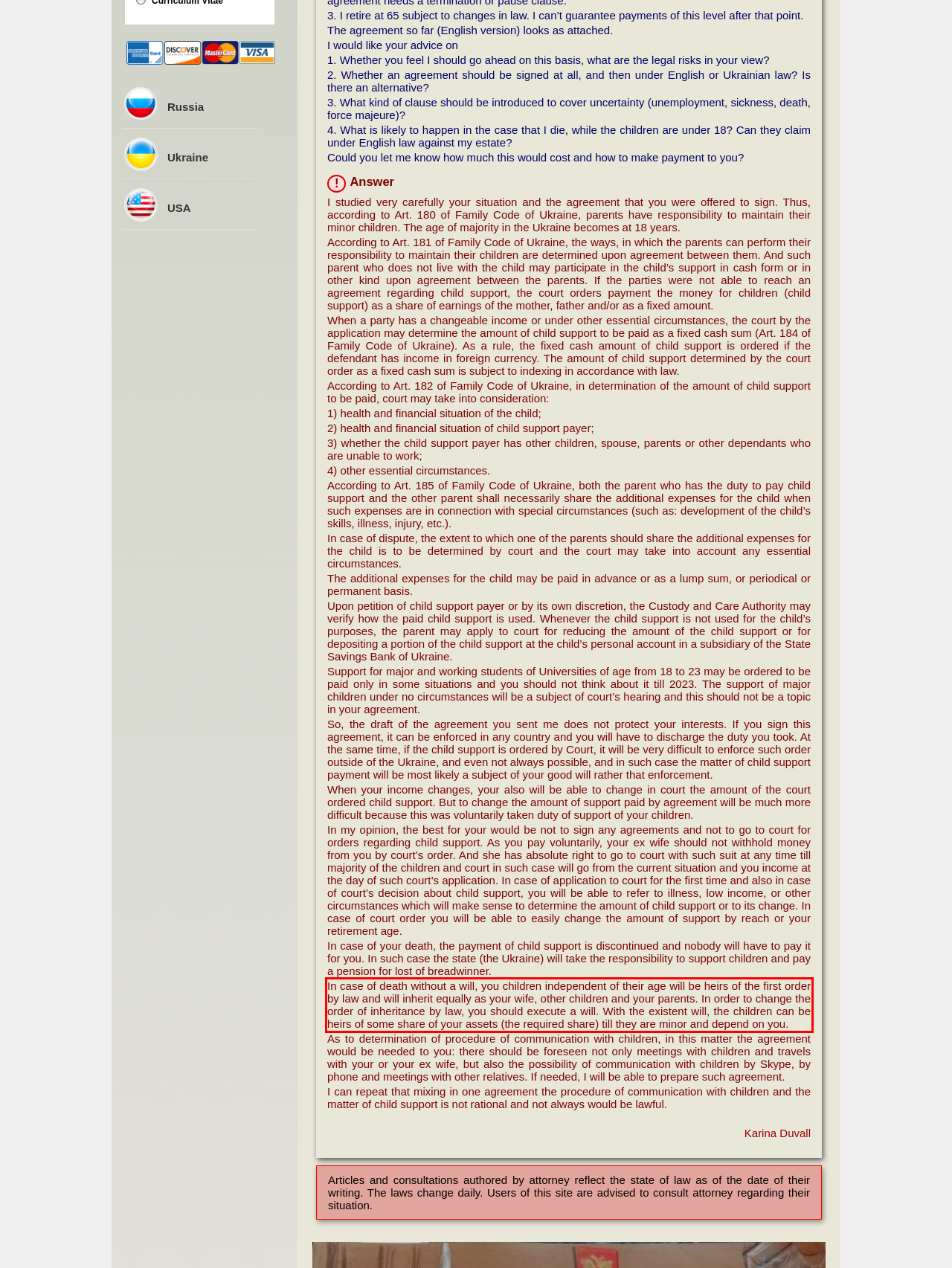Given the screenshot of a webpage, identify the red rectangle bounding box and recognize the text content inside it, generating the extracted text.

In case of death without a will, you children independent of their age will be heirs of the first order by law and will inherit equally as your wife, other children and your parents. In order to change the order of inheritance by law, you should execute a will. With the existent will, the children can be heirs of some share of your assets (the required share) till they are minor and depend on you.